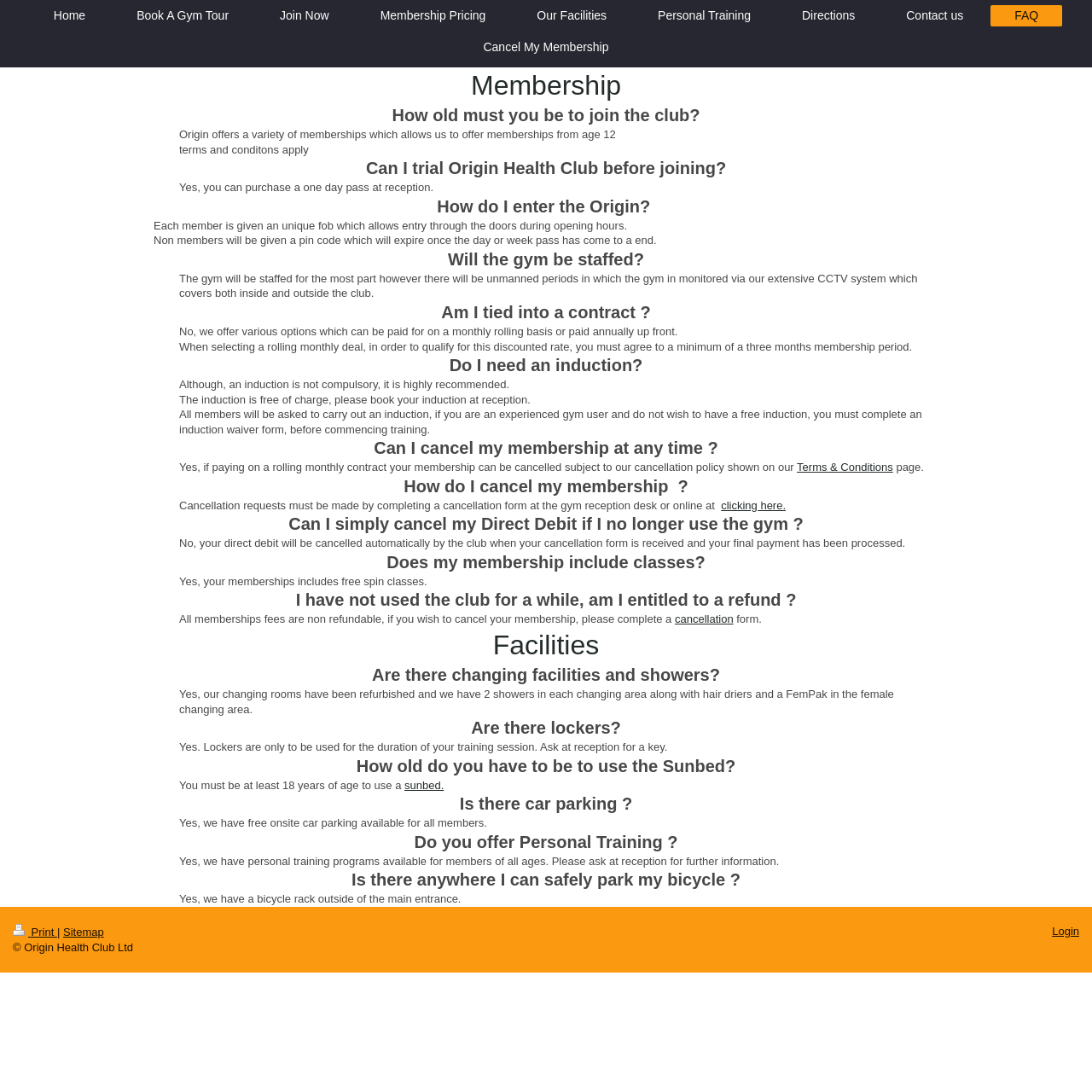Please identify the bounding box coordinates of the element's region that I should click in order to complete the following instruction: "Cancel my membership". The bounding box coordinates consist of four float numbers between 0 and 1, i.e., [left, top, right, bottom].

[0.421, 0.034, 0.579, 0.053]